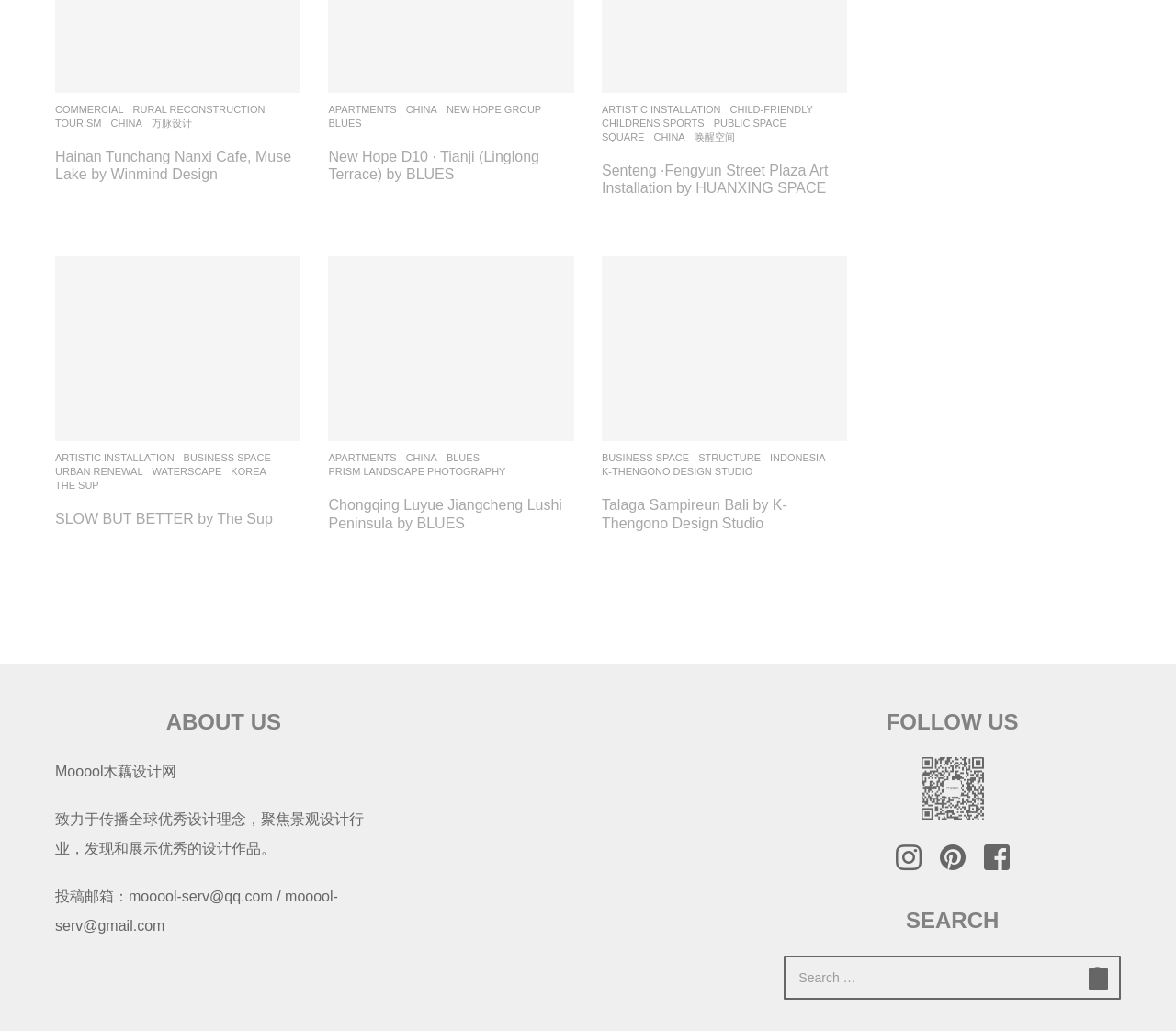What is the name of the design studio that worked on the Talaga Sampireun Bali project?
Please provide a comprehensive answer based on the information in the image.

I found the answer by looking at the article section of the webpage, where it mentions the project 'Talaga Sampireun Bali by K-Thengono Design Studio'.